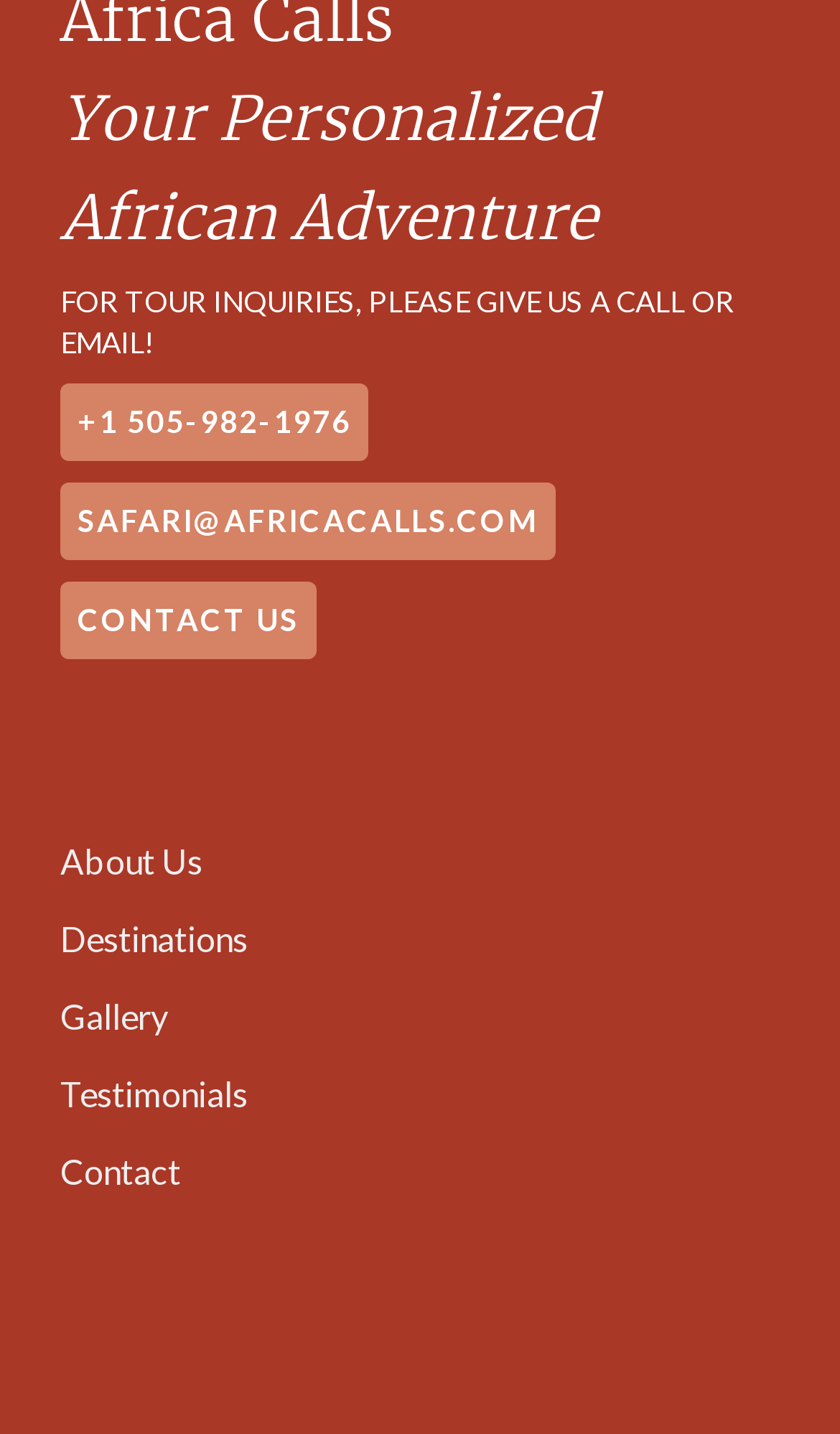Provide the bounding box coordinates of the HTML element this sentence describes: "Contact Us".

[0.072, 0.406, 0.377, 0.46]